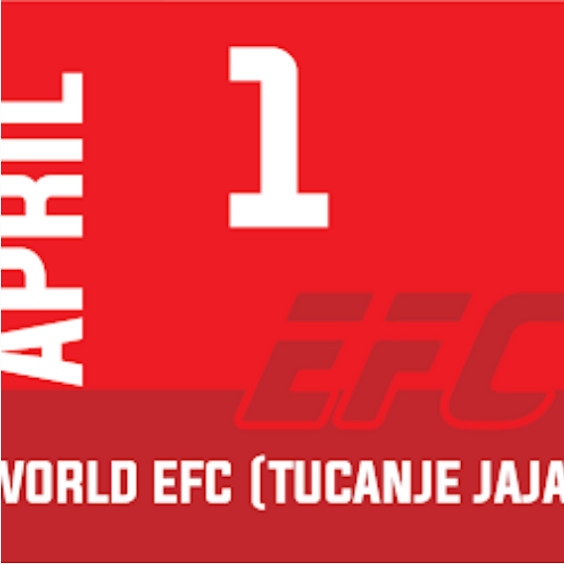What does EFC stand for? Observe the screenshot and provide a one-word or short phrase answer.

Egg Fighting Championships